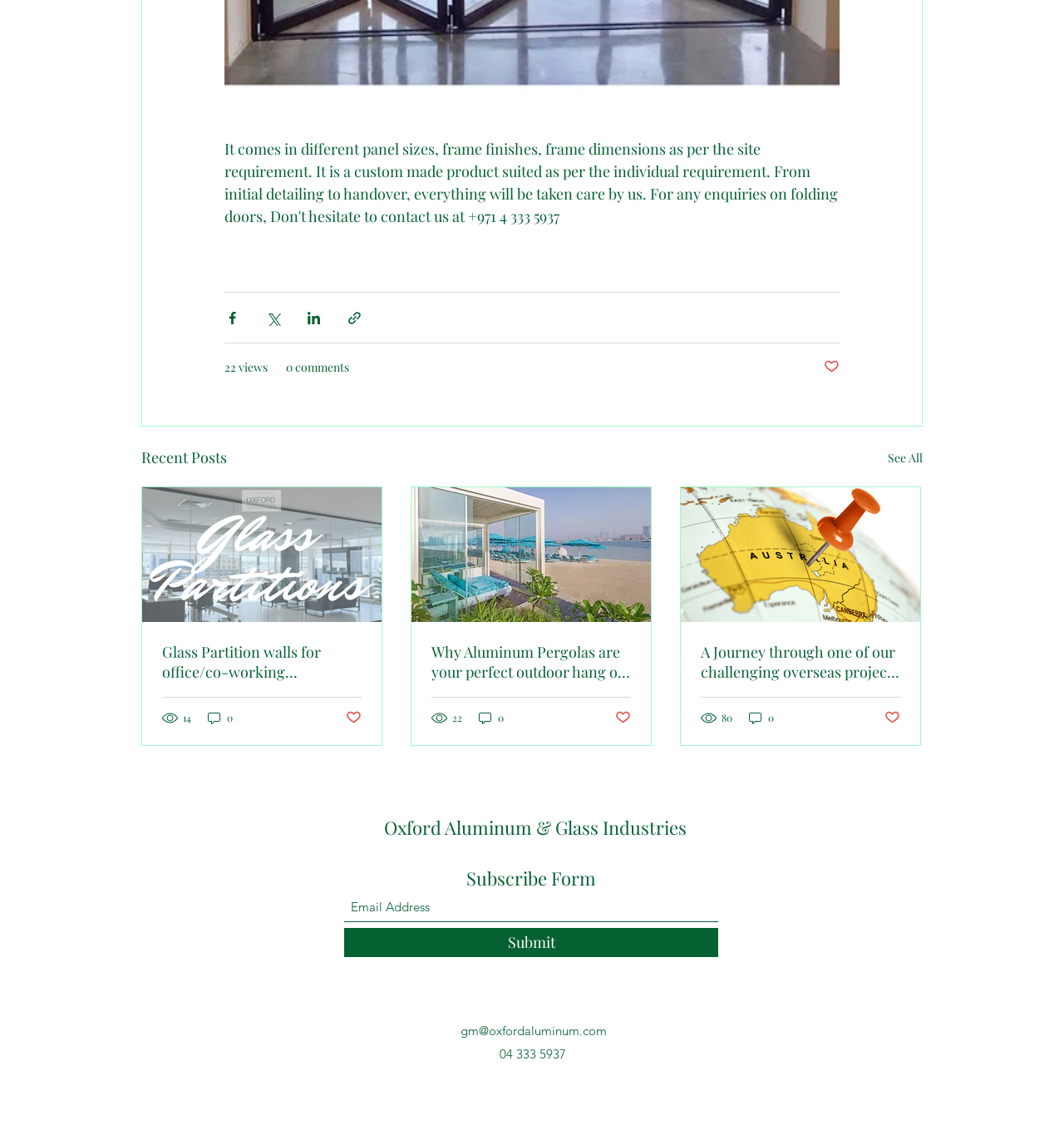Determine the bounding box of the UI element mentioned here: "aria-label="Email Address" name="email" placeholder="Email Address"". The coordinates must be in the format [left, top, right, bottom] with values ranging from 0 to 1.

[0.323, 0.783, 0.675, 0.809]